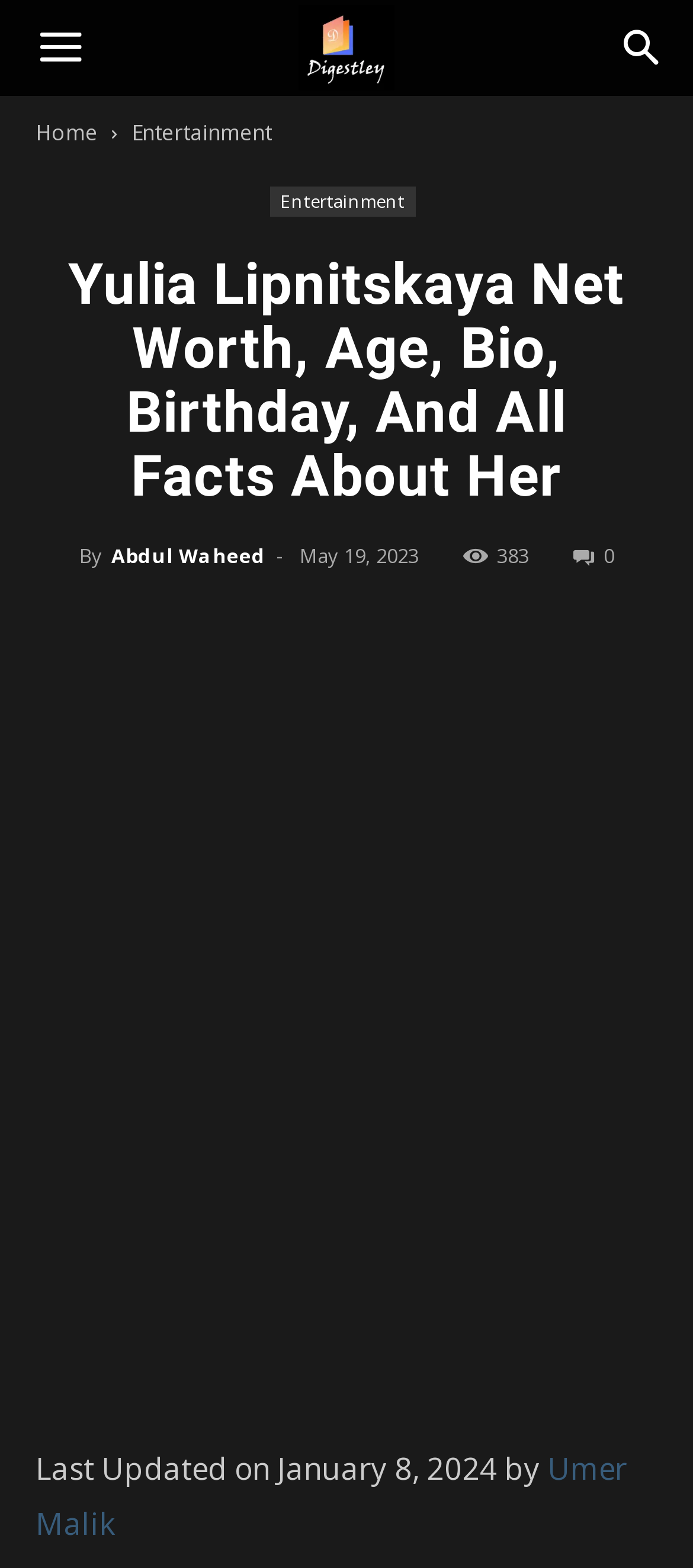Based on the element description title="More", identify the bounding box coordinates for the UI element. The coordinates should be in the format (top-left x, top-left y, bottom-right x, bottom-right y) and within the 0 to 1 range.

[0.682, 0.383, 0.79, 0.428]